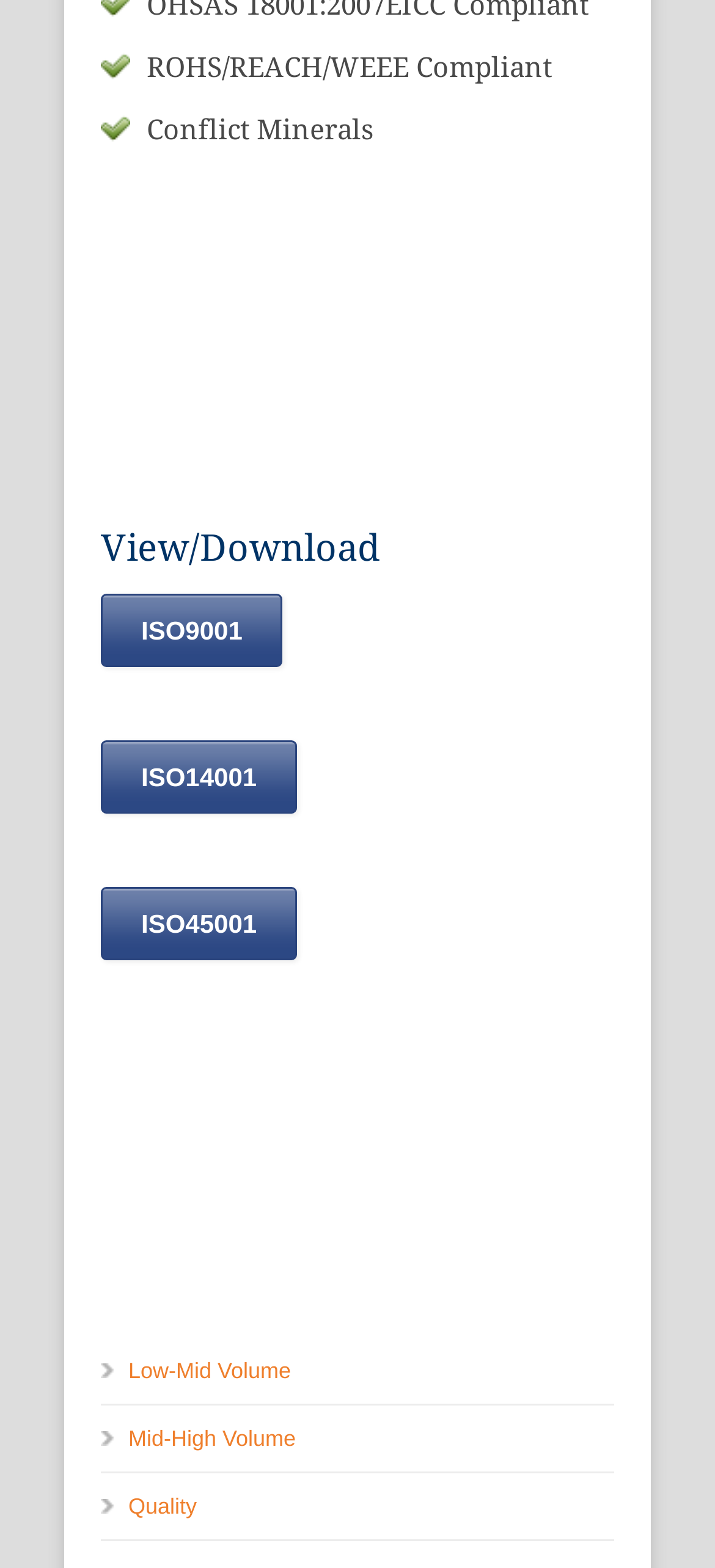Identify the bounding box coordinates for the UI element described as follows: Low-Mid Volume. Use the format (top-left x, top-left y, bottom-right x, bottom-right y) and ensure all values are floating point numbers between 0 and 1.

[0.179, 0.866, 0.407, 0.882]